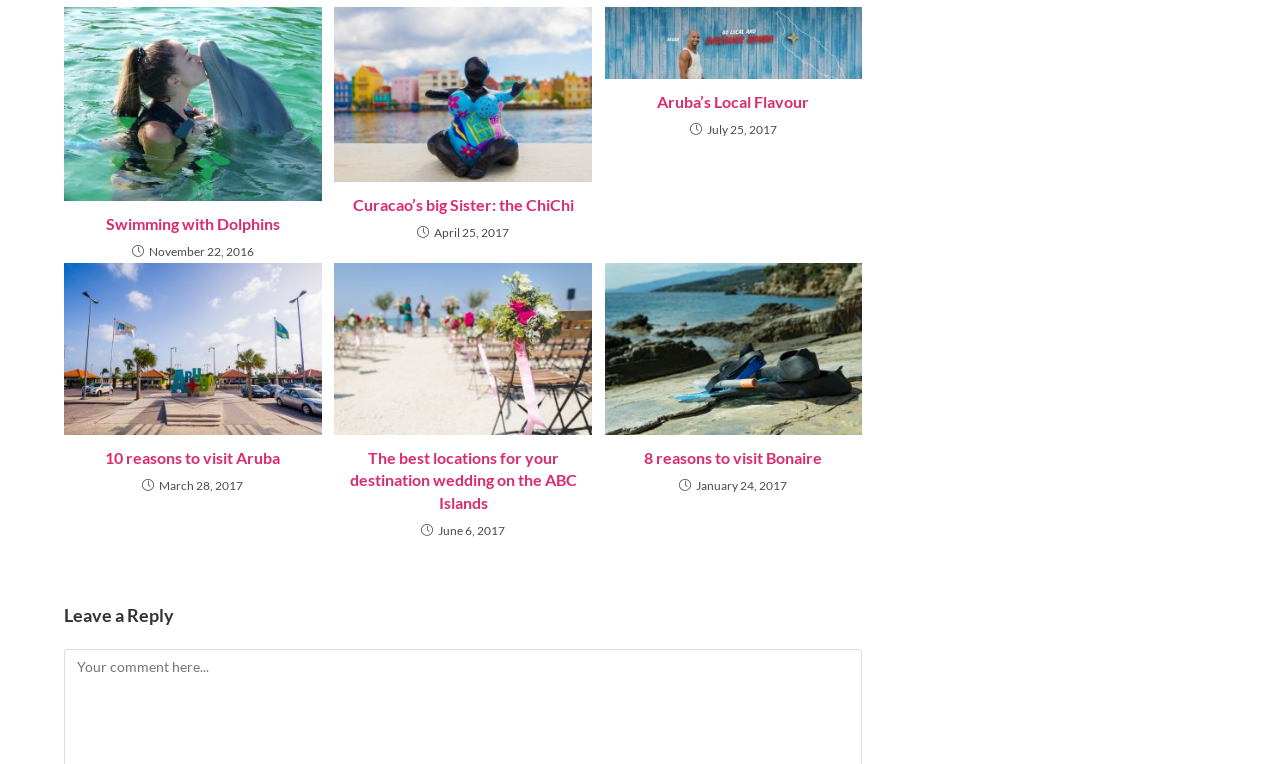Determine the bounding box for the described HTML element: "Aruba’s Local Flavour". Ensure the coordinates are four float numbers between 0 and 1 in the format [left, top, right, bottom].

[0.482, 0.118, 0.664, 0.148]